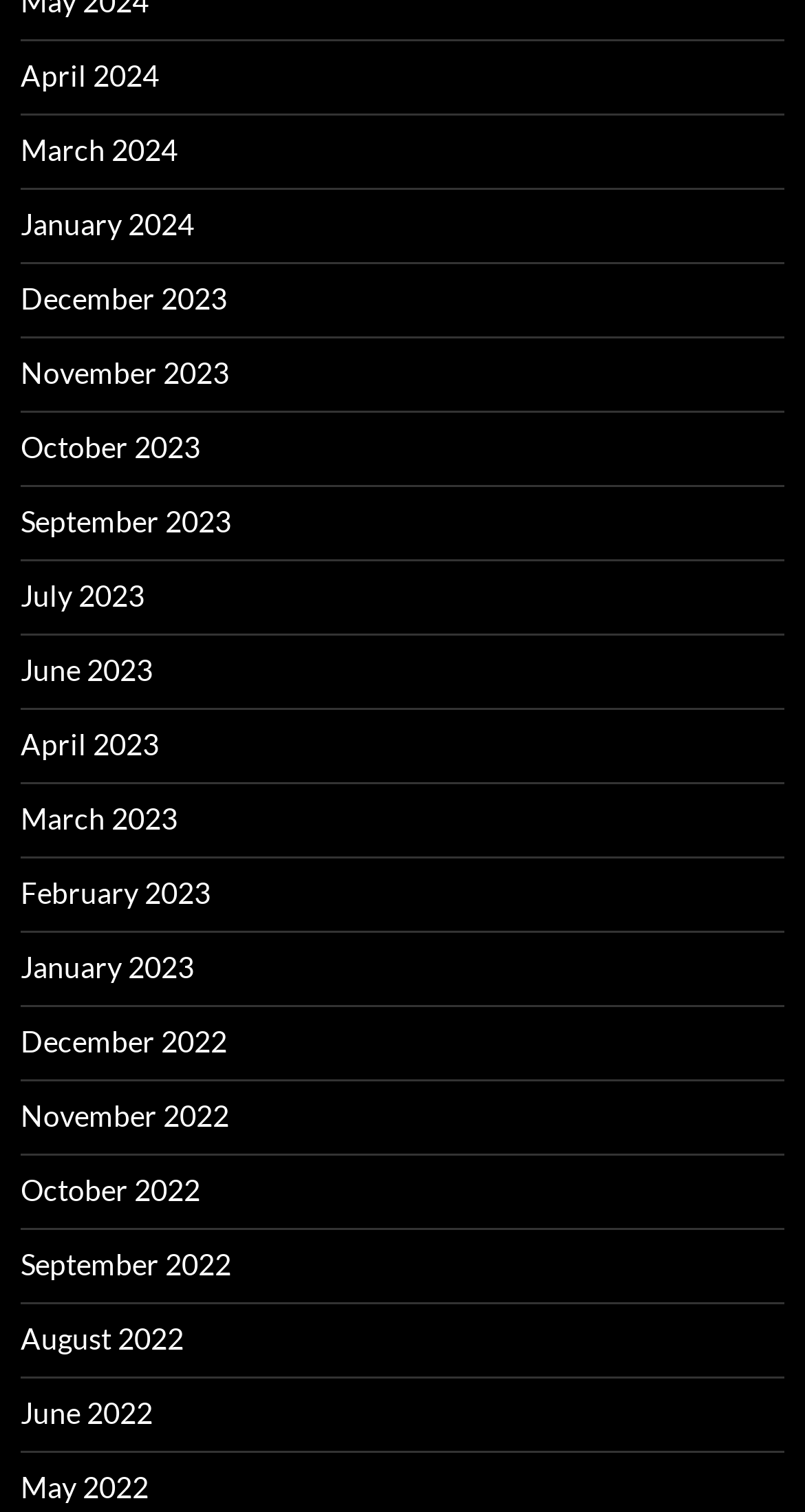Using the provided element description: "November 2023", determine the bounding box coordinates of the corresponding UI element in the screenshot.

[0.026, 0.235, 0.285, 0.258]